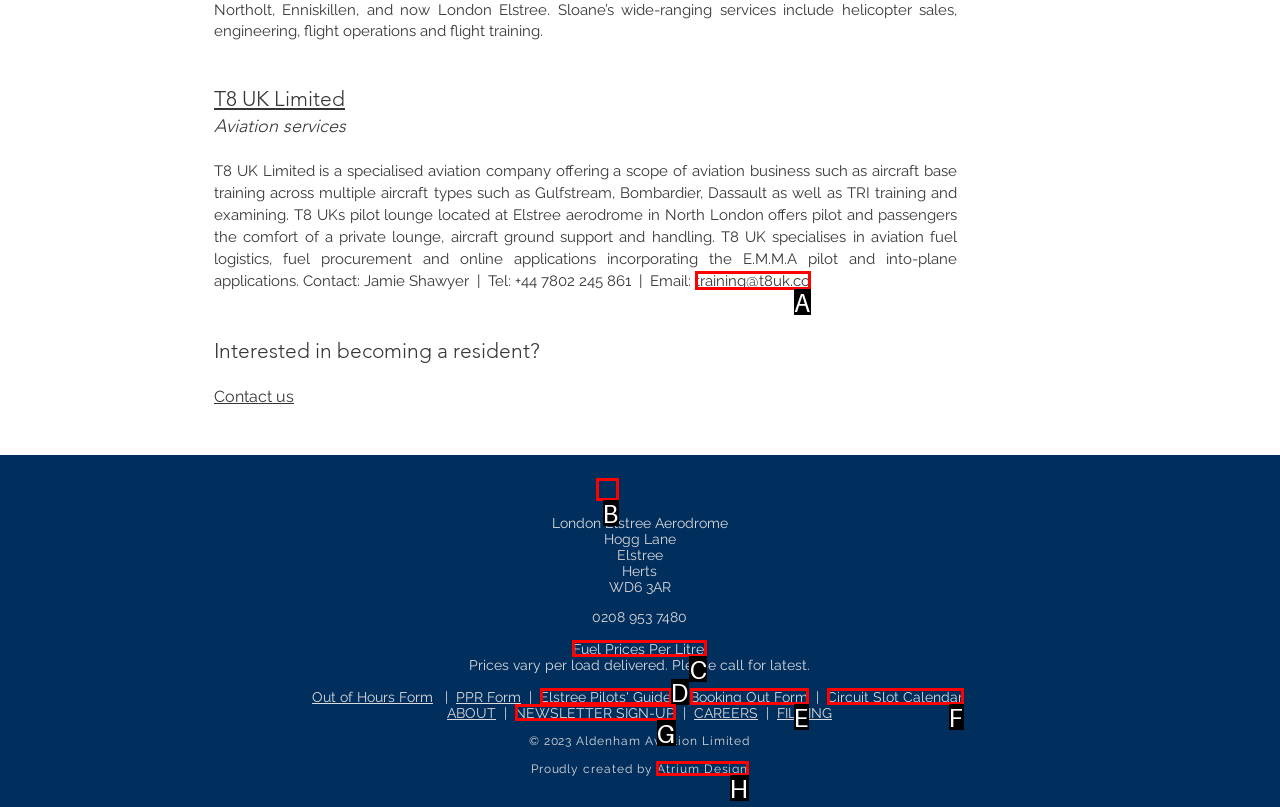Choose the HTML element that needs to be clicked for the given task: Check fuel prices Respond by giving the letter of the chosen option.

C